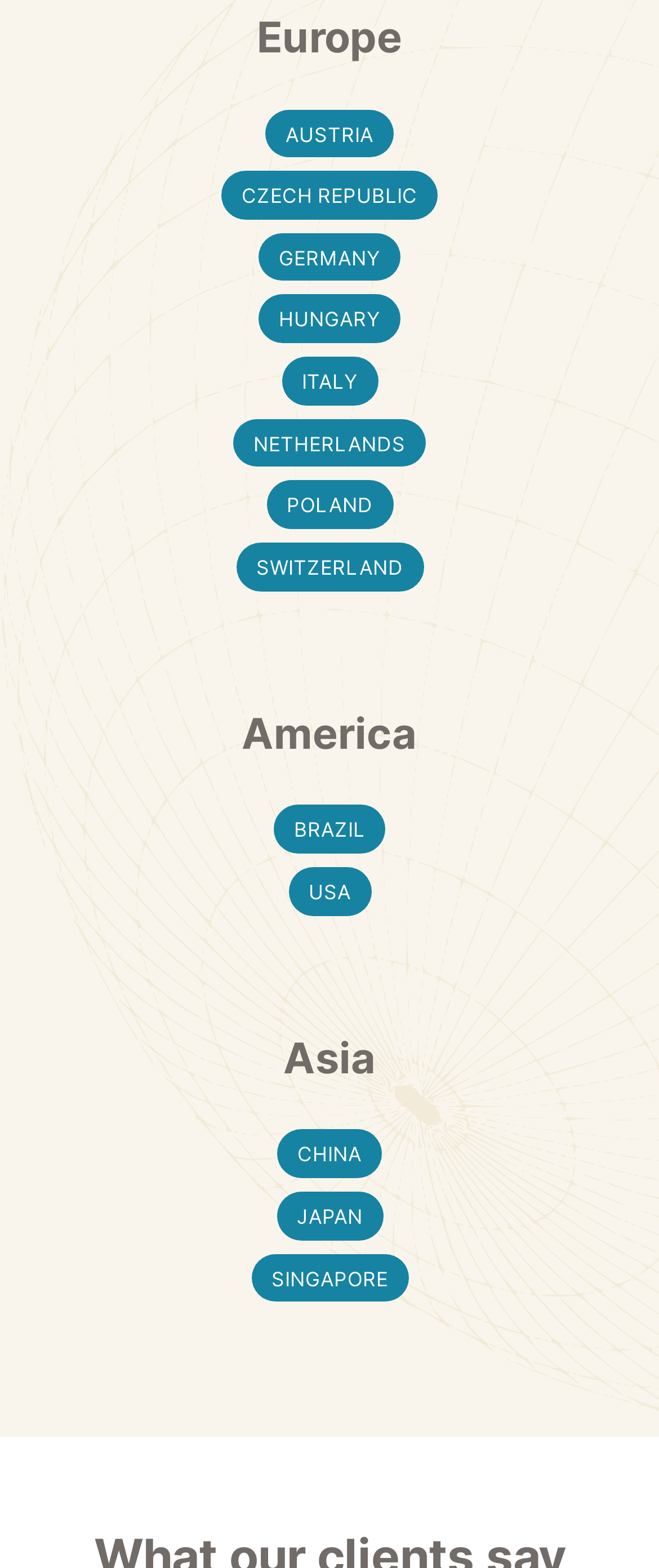Please locate the bounding box coordinates of the region I need to click to follow this instruction: "Learn about Japan".

[0.419, 0.76, 0.581, 0.791]